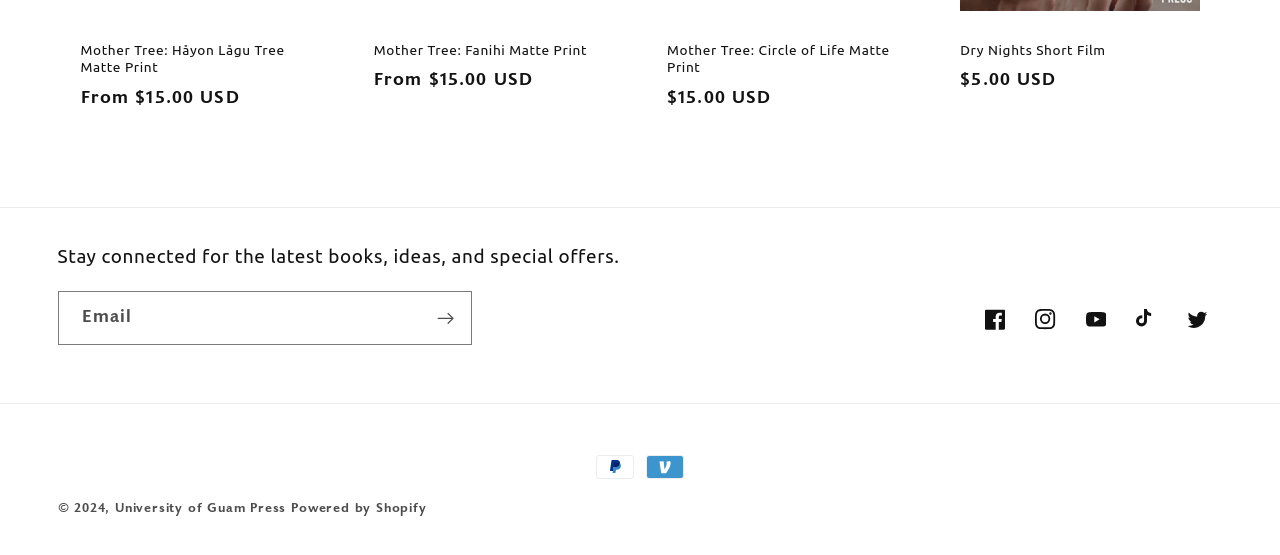Please identify the bounding box coordinates of the area I need to click to accomplish the following instruction: "Pay with PayPal".

[0.466, 0.82, 0.496, 0.864]